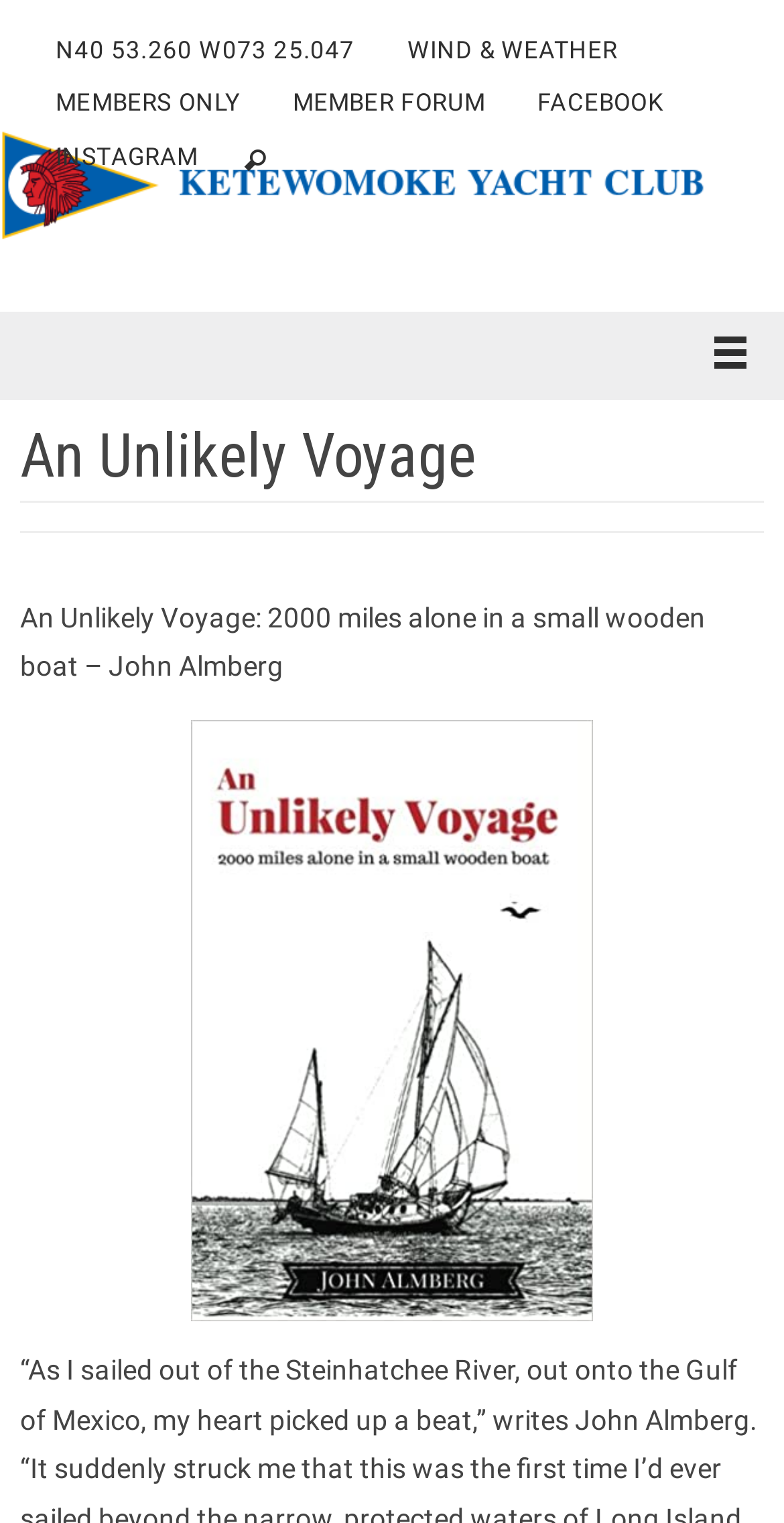What is the type of content on this webpage?
Based on the visual, give a brief answer using one word or a short phrase.

Story or blog post